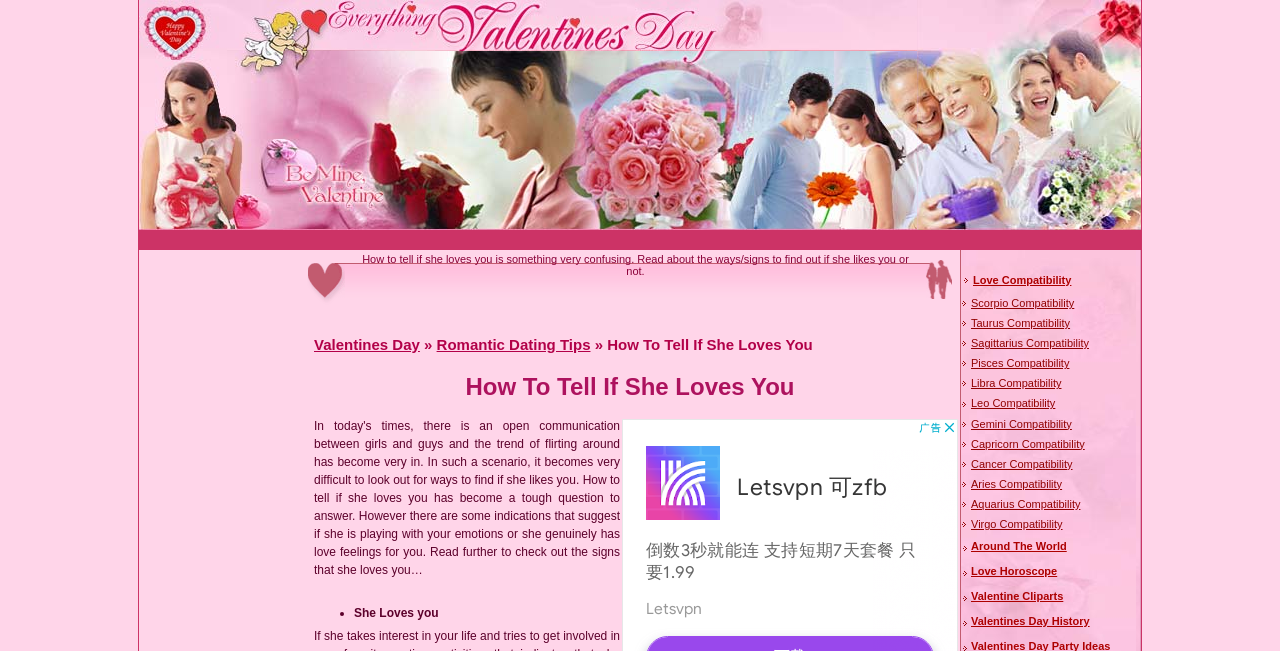Find the bounding box coordinates of the clickable element required to execute the following instruction: "Check the 'Love Horoscope'". Provide the coordinates as four float numbers between 0 and 1, i.e., [left, top, right, bottom].

[0.759, 0.868, 0.826, 0.887]